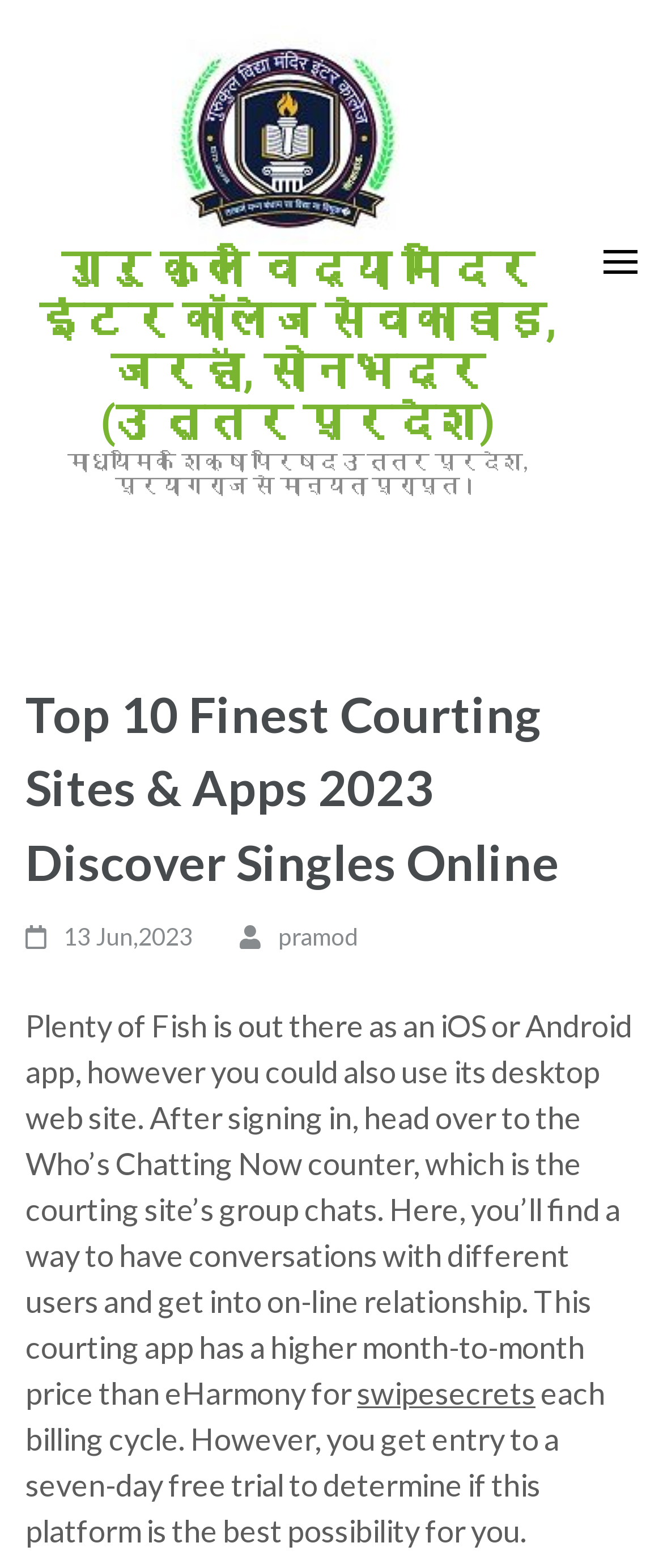Given the content of the image, can you provide a detailed answer to the question?
What is the purpose of the Who’s Chatting Now counter?

According to the text, the Who’s Chatting Now counter is the dating site’s group chats, where users can have conversations with other users and get into online dating.